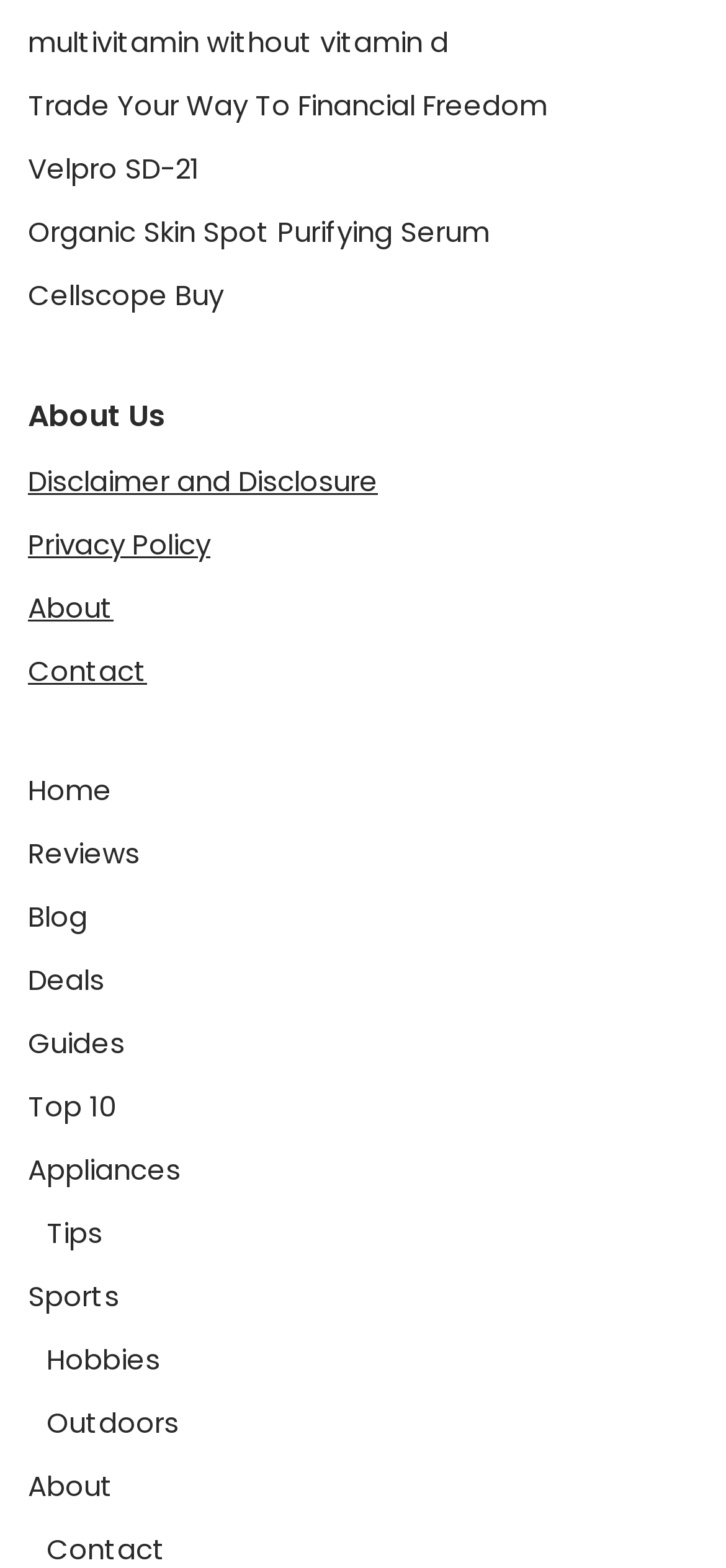Please identify the bounding box coordinates of the area I need to click to accomplish the following instruction: "check out the deals page".

[0.038, 0.612, 0.144, 0.637]